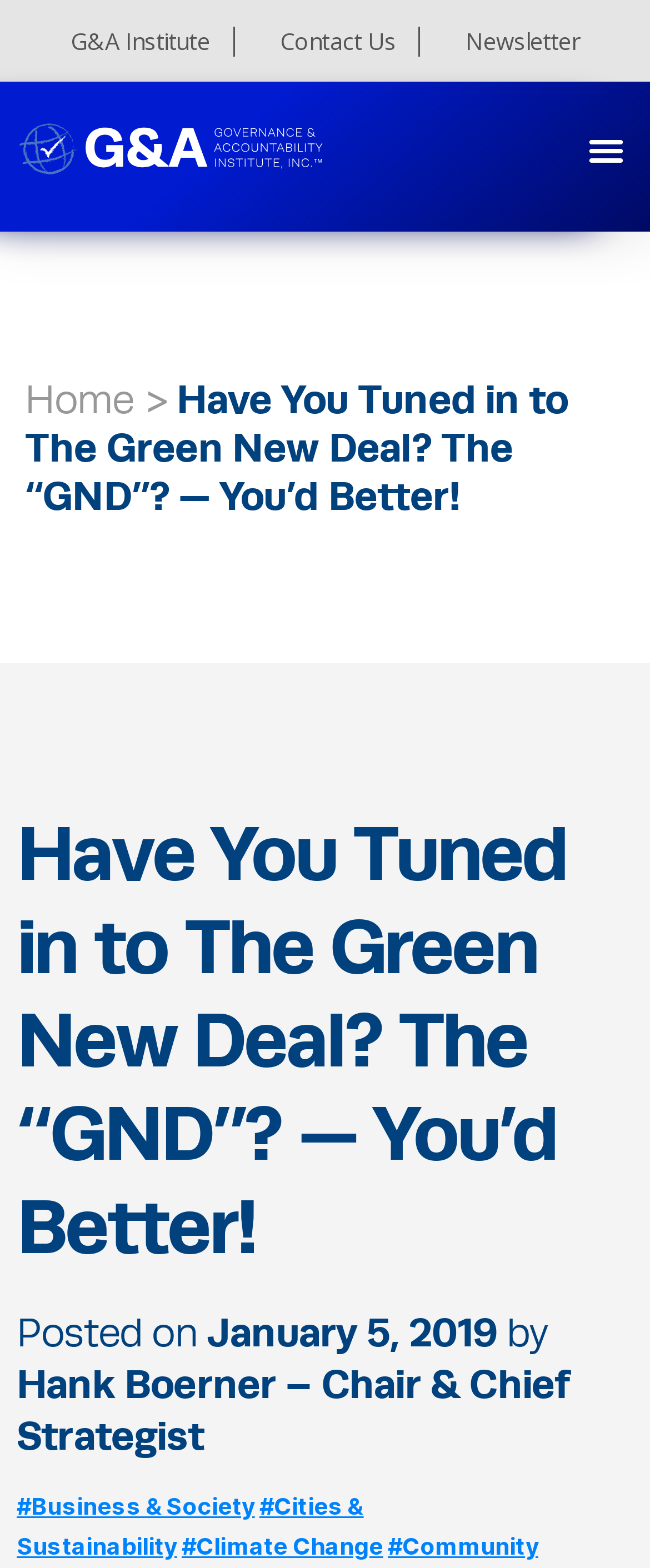Carefully examine the image and provide an in-depth answer to the question: What is the name of the institute?

The question is asking for the name of the institute. By looking at the top navigation bar, we can see a link with the text 'G&A Institute', which suggests that it is the name of the institute.